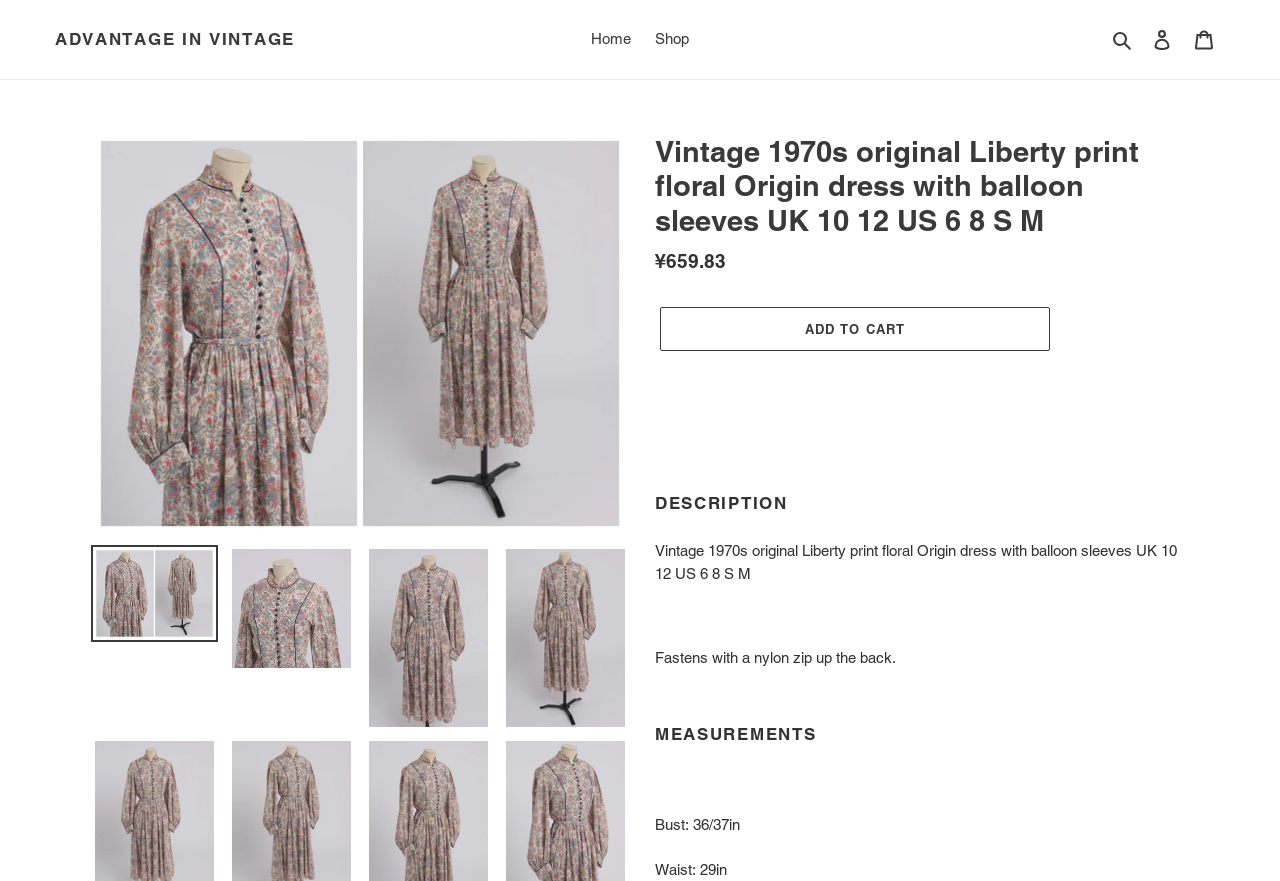Write an exhaustive caption that covers the webpage's main aspects.

This webpage appears to be a product page for a vintage dress. At the top, there is a navigation bar with links to "Home", "Shop", and "Cart", as well as a search button and a login link. Below the navigation bar, there is a large image of the dress, which takes up most of the top half of the page.

To the right of the image, there is a heading with the title of the dress, "Vintage 1970s original Liberty print floral Origin dress with balloon sleeves UK 10 12 US 6 8 S M". Below the heading, there is a description list with the regular price of the dress, ¥659.83.

Underneath the image, there is an "Add to cart" button. To the right of the button, there is a status indicator. Below the button, there is a heading that says "DESCRIPTION", followed by a paragraph that describes the dress in more detail.

The description is followed by a series of measurements, including the bust and waist sizes. The measurements are listed in a clear and organized format, making it easy for customers to find the information they need.

There are also several smaller images of the dress scattered throughout the page, which appear to be thumbnails that can be clicked to view larger versions of the images.